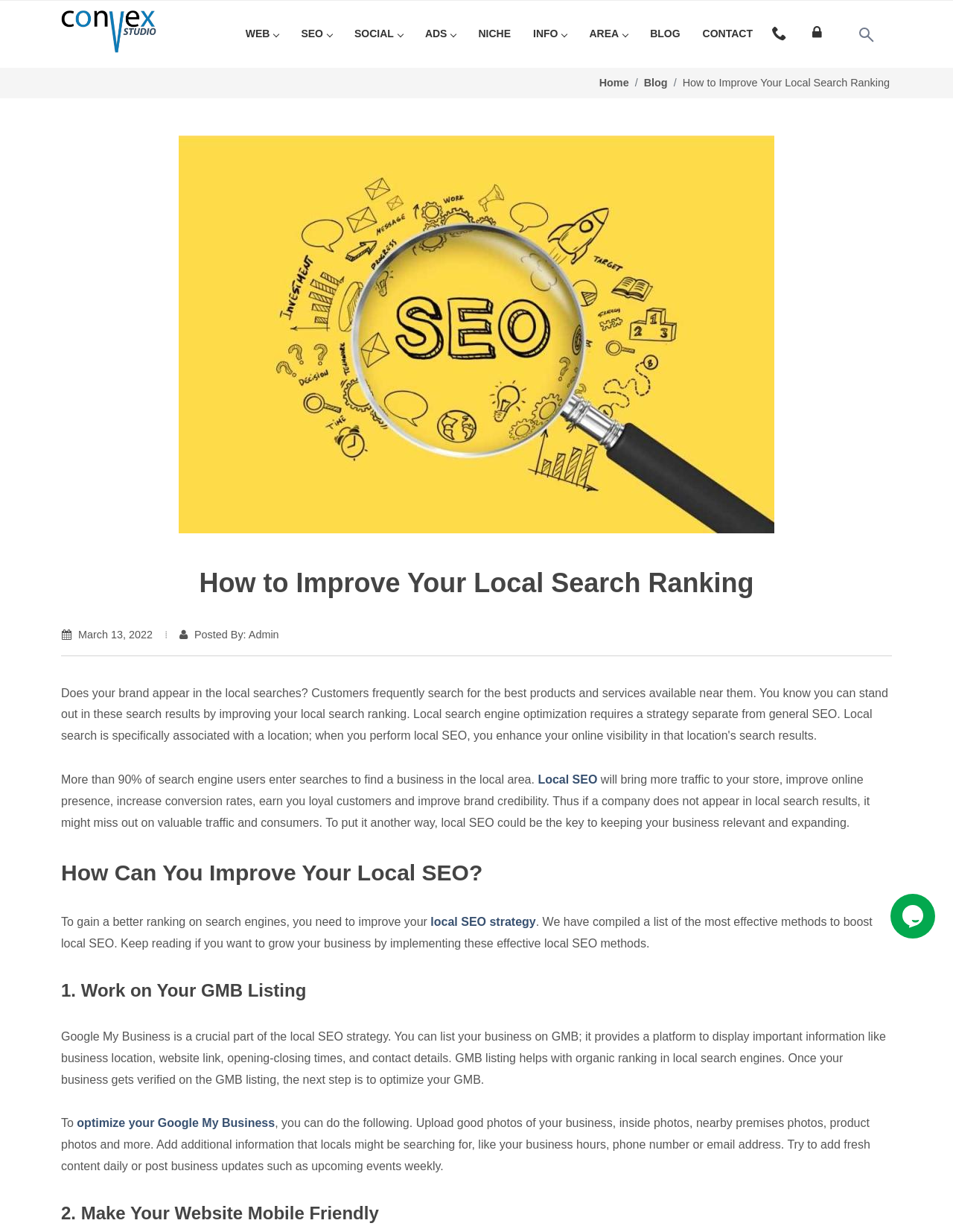Can you give a detailed response to the following question using the information from the image? What is the date of the article?

The date of the article can be found in the text, which states 'March 13, 2022'.